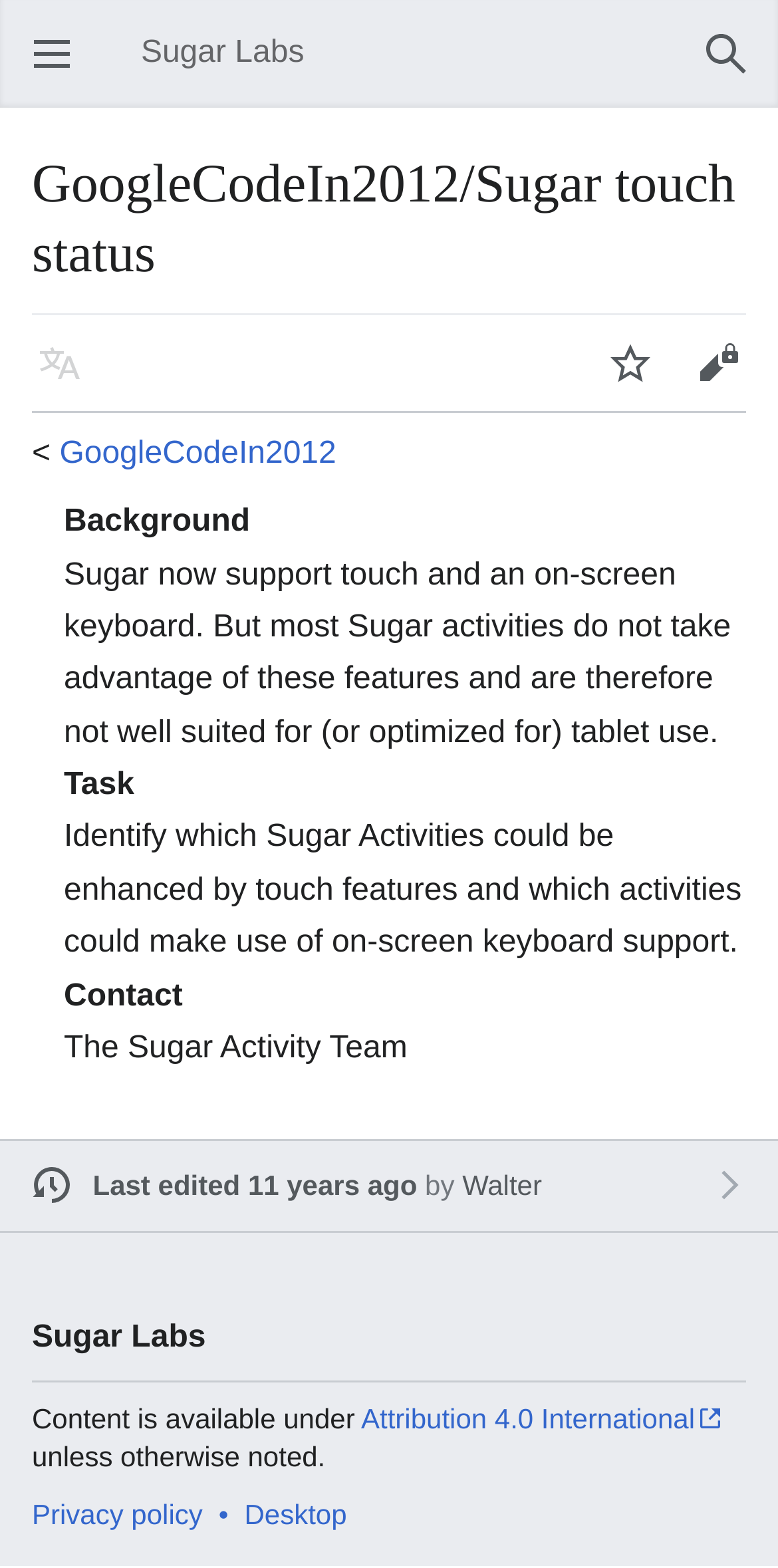Refer to the screenshot and answer the following question in detail:
What is the license for the content on this webpage?

The webpage footer contains a statement indicating that the content is available under Attribution 4.0 International license, unless otherwise noted.